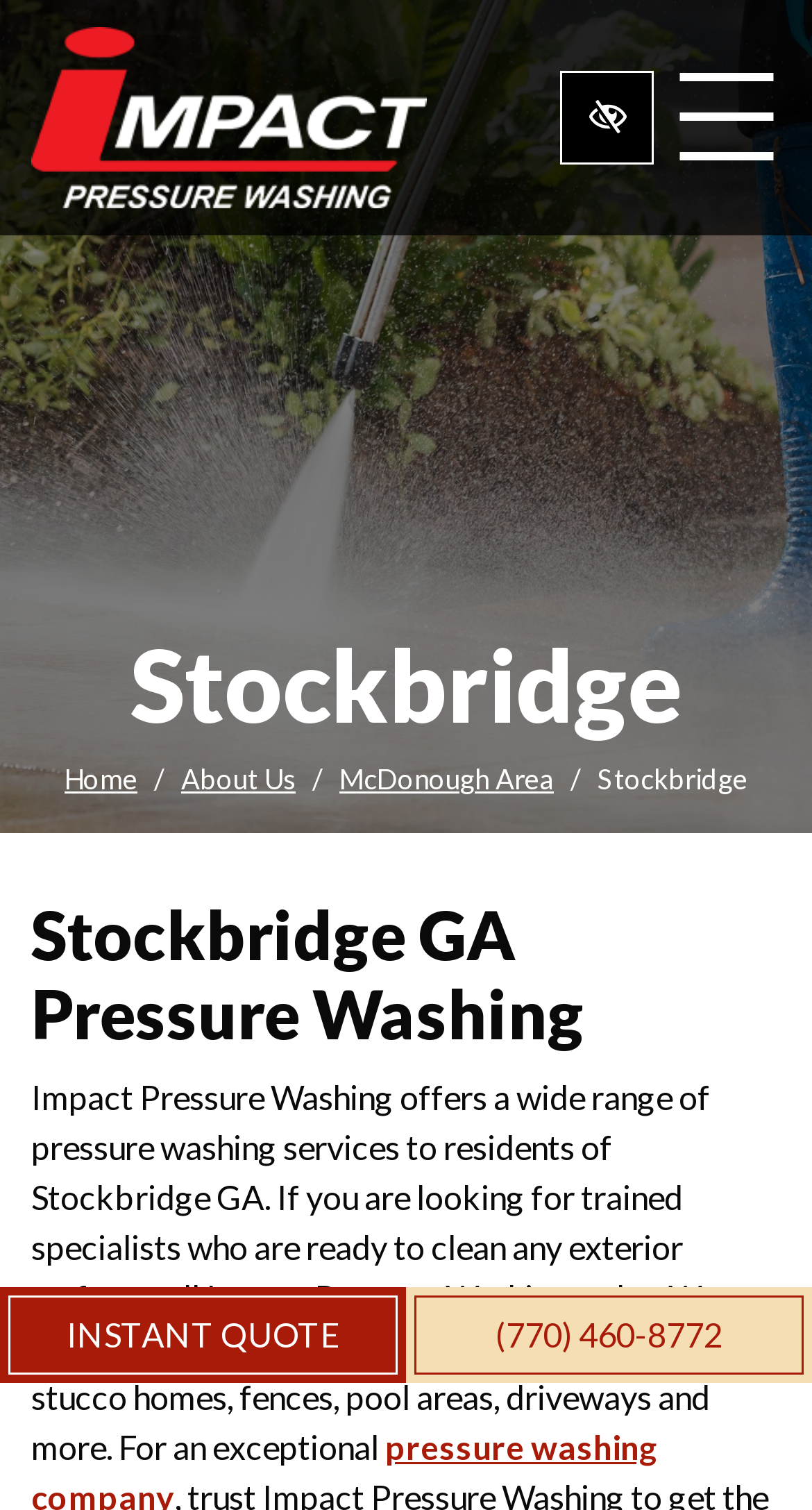What is the name of the company providing pressure washing services?
Please give a detailed and elaborate answer to the question.

I determined the answer by looking at the navigation menu at the top of the webpage, where I found a link with the text 'Impact Pressure Washing'. This suggests that the company providing pressure washing services is indeed Impact Pressure Washing.